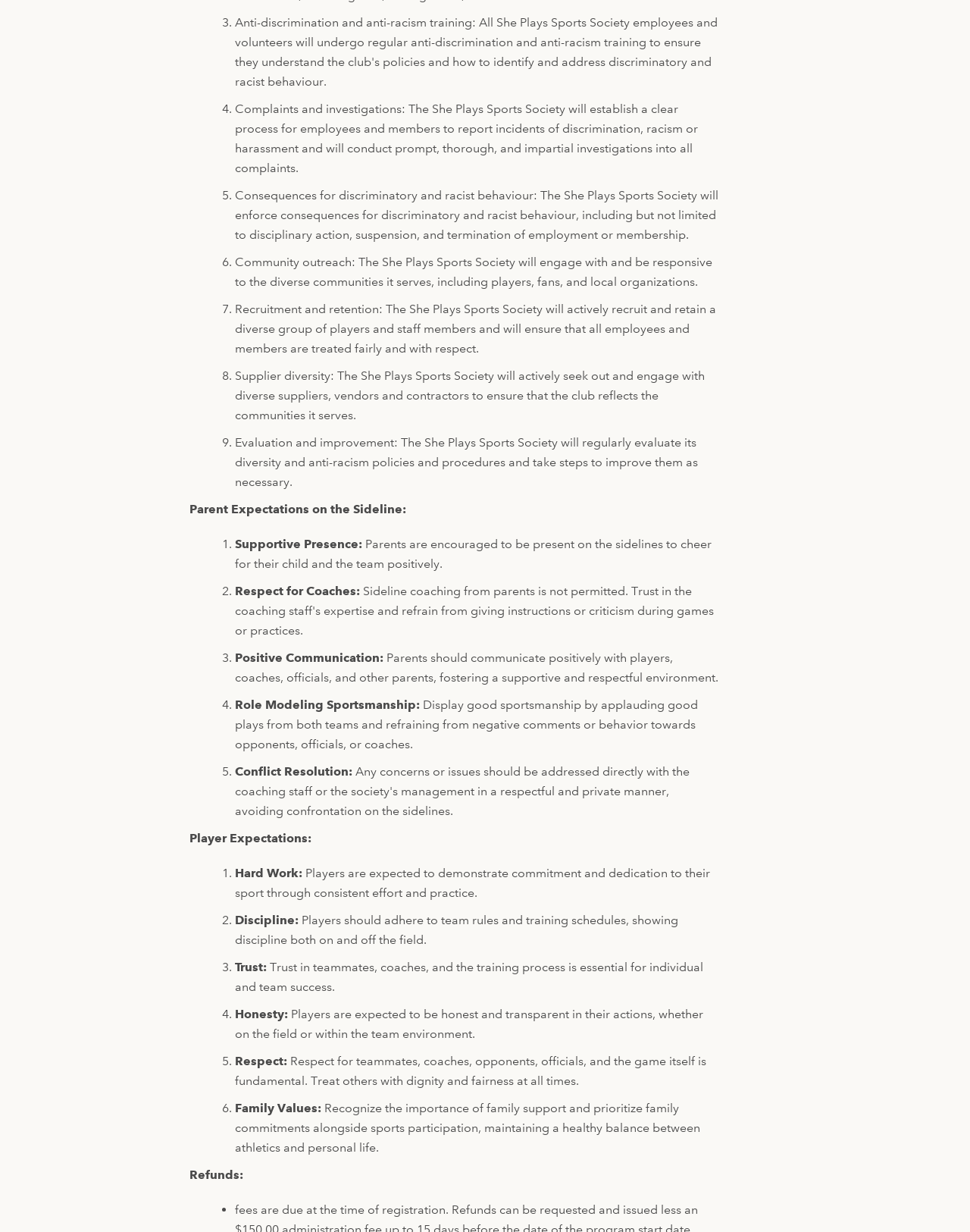Bounding box coordinates are specified in the format (top-left x, top-left y, bottom-right x, bottom-right y). All values are floating point numbers bounded between 0 and 1. Please provide the bounding box coordinate of the region this sentence describes: Scroll to top

None